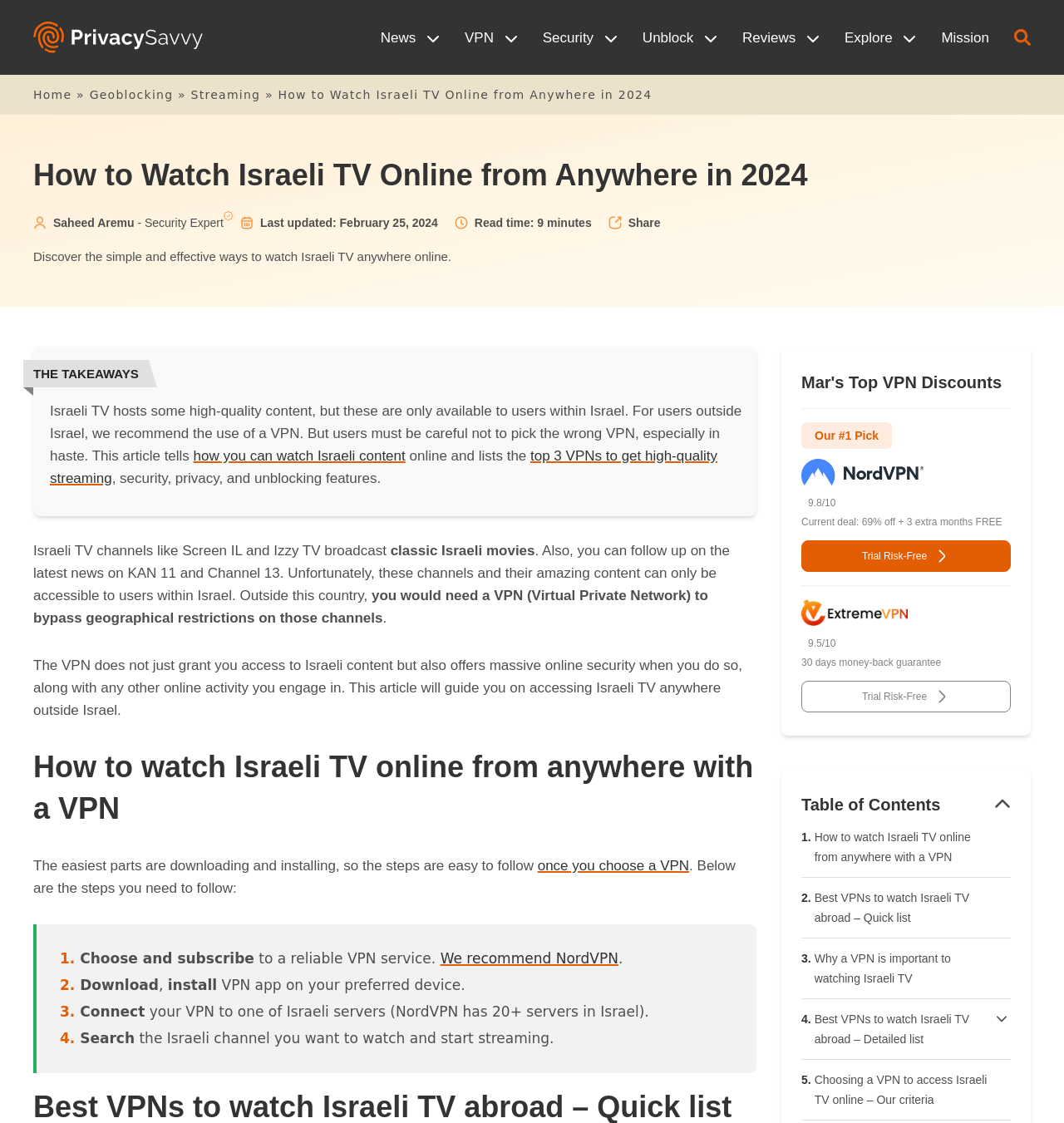Give a concise answer using only one word or phrase for this question:
What is the rating of NordVPN?

9.8/10